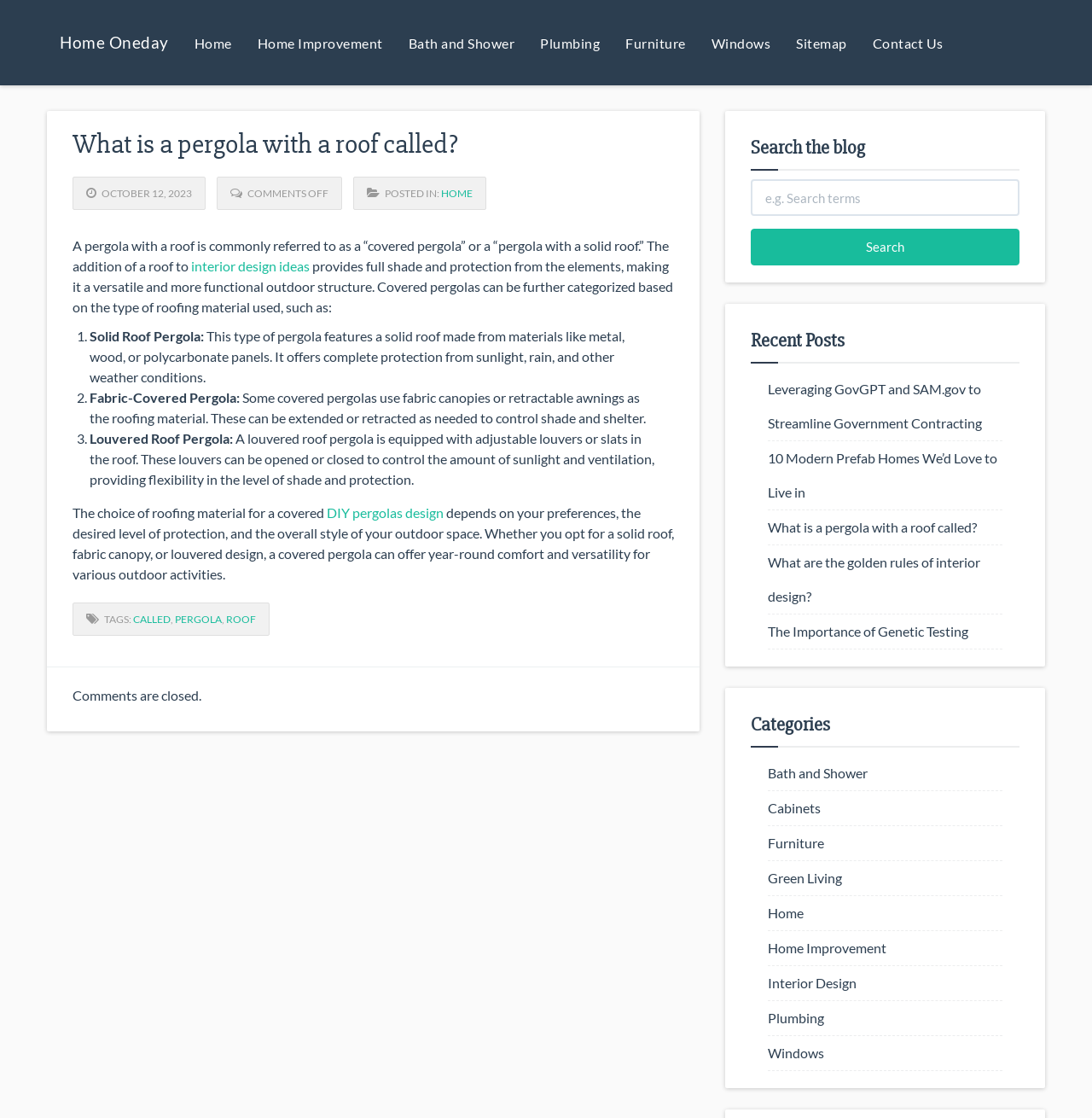What is a pergola with a roof called?
Using the image as a reference, give a one-word or short phrase answer.

covered pergola